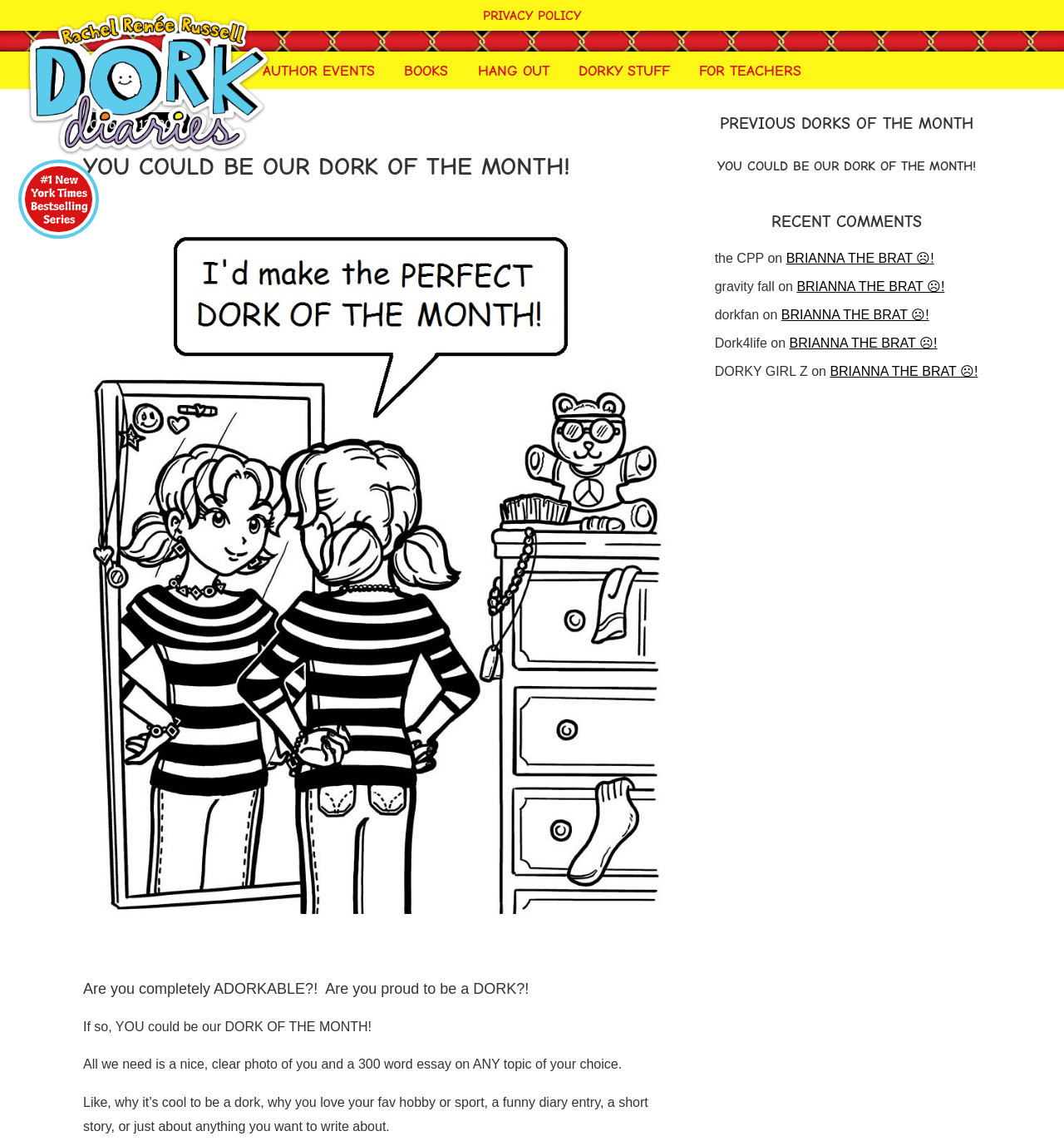What is the topic of the essay that can be submitted for the 'Dork of the Month' contest?
With the help of the image, please provide a detailed response to the question.

According to the webpage, the essay can be on 'ANY topic of your choice', which implies that there is no specific topic required.